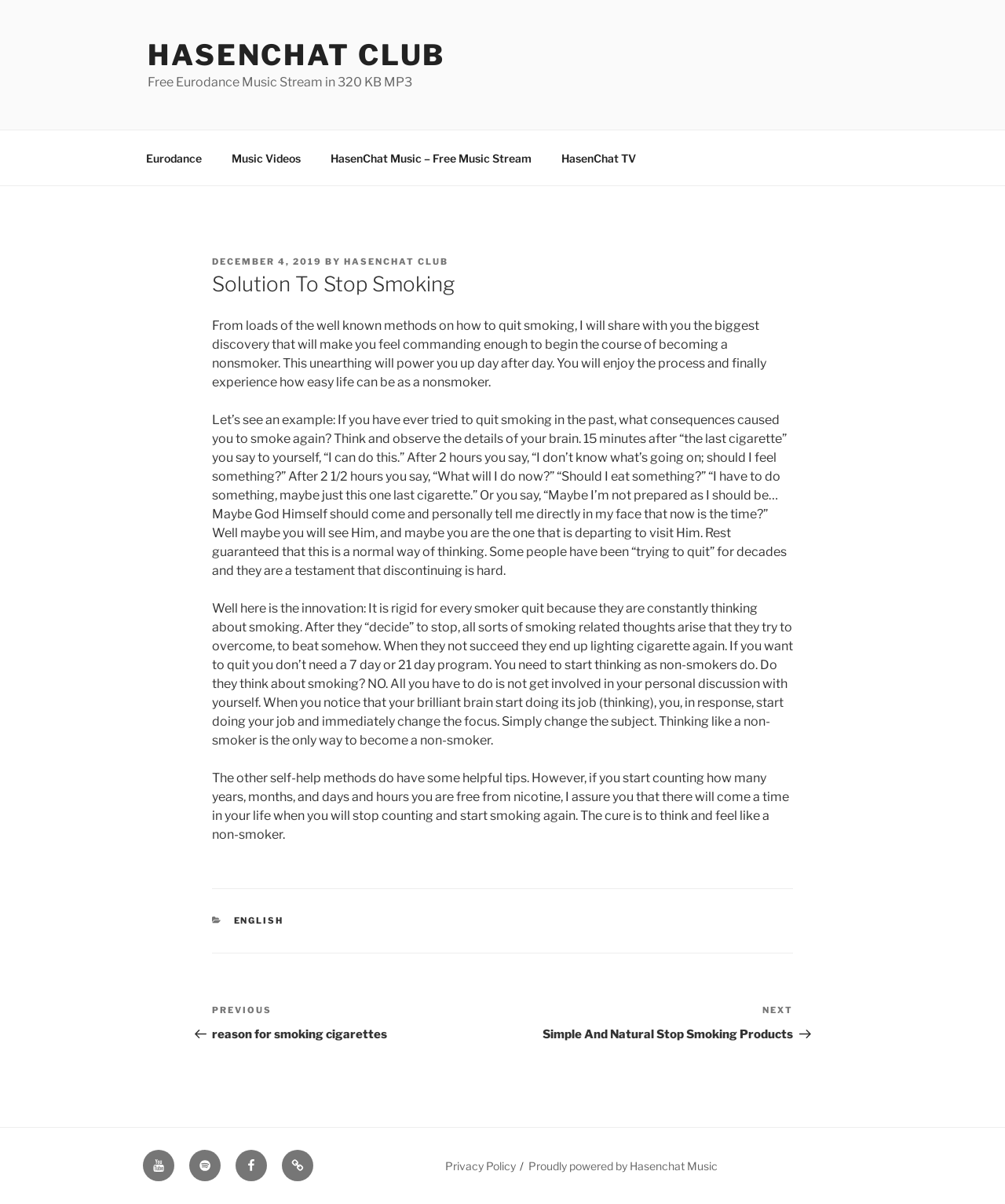Produce a meticulous description of the webpage.

The webpage is about a solution to stop smoking, with the title "Solution To Stop Smoking - HasenChat Club" at the top. Below the title, there is a link to "HASENCHAT CLUB" and a static text "Free Eurodance Music Stream in 320 KB MP3". 

On the top navigation menu, there are five links: "Eurodance", "Music Videos", "HasenChat Music – Free Music Stream", "HasenChat TV", and a main content area below. 

The main content area is divided into an article section and a footer section. The article section has a header "Solution To Stop Smoking" followed by a long text describing a method to quit smoking. The text is divided into four paragraphs, each discussing a different aspect of quitting smoking. 

Below the article, there is a footer section with a "Post navigation" heading, which has links to "Previous Post" and "Next Post". There is also a "CATEGORIES" section with a link to "ENGLISH". 

At the very bottom of the page, there are social media links to "Youtube", "Spotify", "Facebook", and "Sitemap", as well as links to "Privacy Policy" and "Proudly powered by Hasenchat Music".